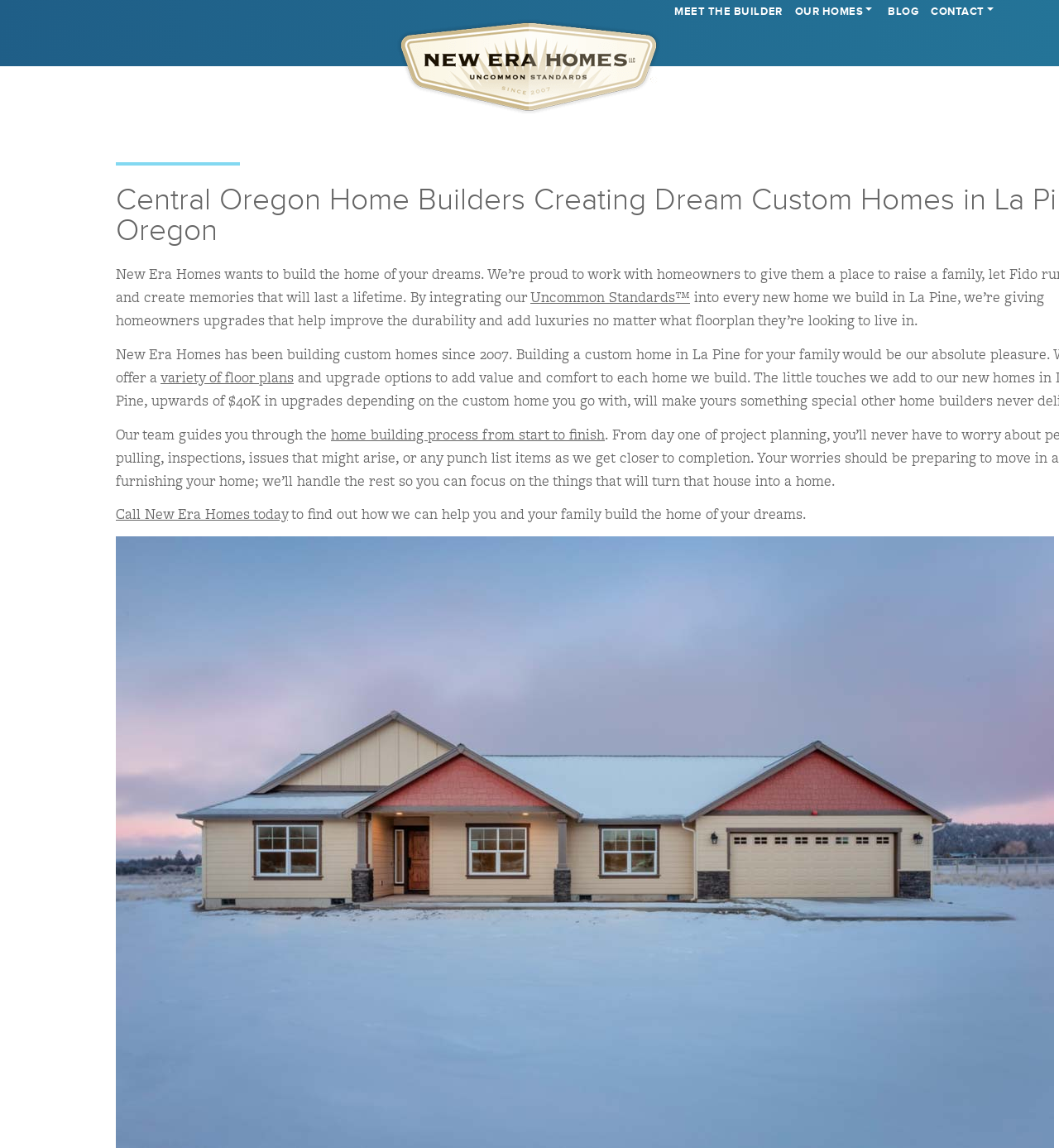Answer the question briefly using a single word or phrase: 
What is the role of the New Era Homes team?

Guiding through the home building process